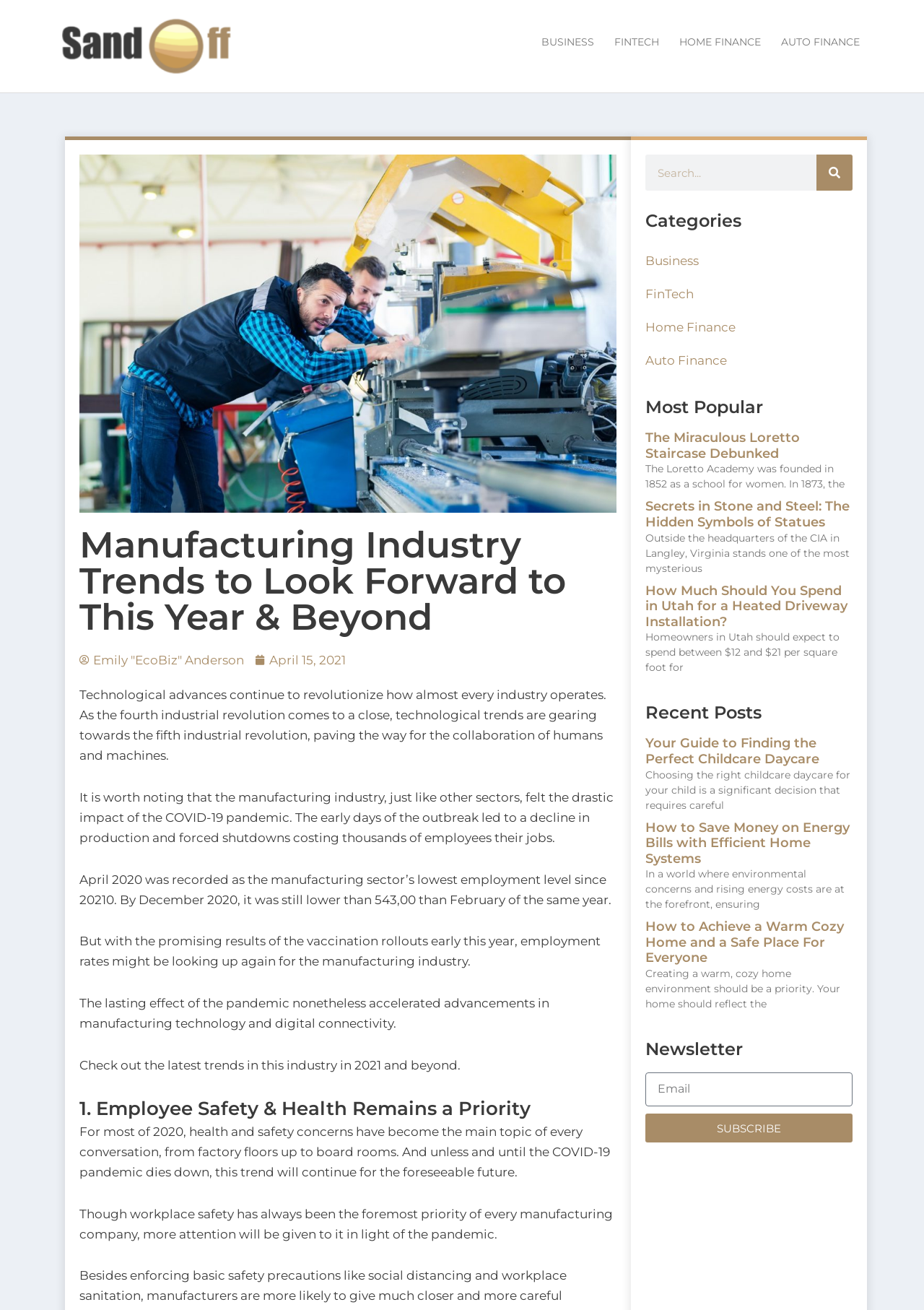Please identify the bounding box coordinates of the element on the webpage that should be clicked to follow this instruction: "Click the 'FINTECH' link". The bounding box coordinates should be given as four float numbers between 0 and 1, formatted as [left, top, right, bottom].

[0.654, 0.017, 0.724, 0.047]